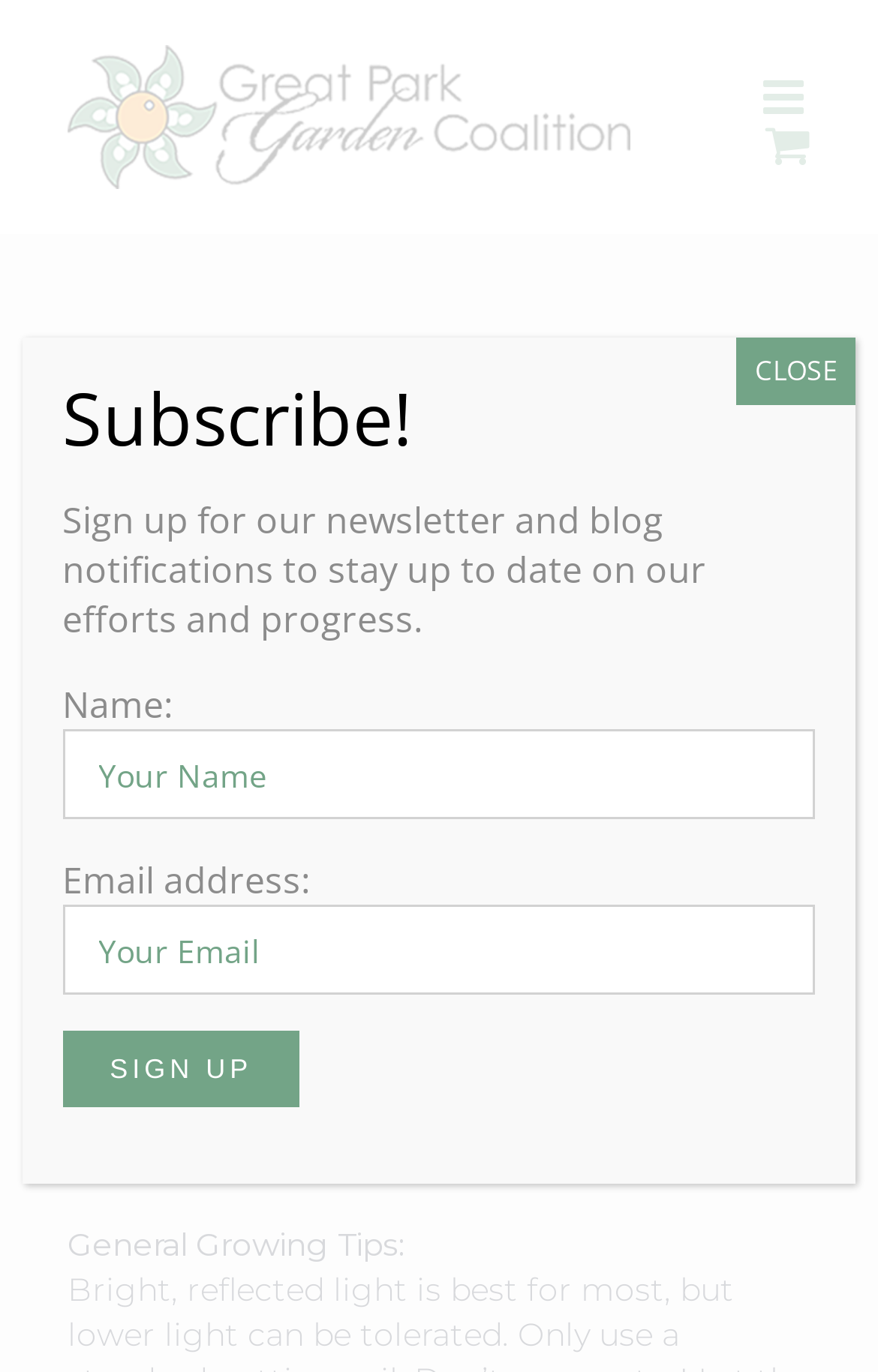Describe all the key features and sections of the webpage thoroughly.

The webpage is about houseplants, specifically easy-to-care-for options for those who struggle to keep them alive. At the top left, there is a logo of the Great Park Garden Coalition, accompanied by a link to the organization's website. Next to the logo, there is a link to toggle the mobile menu and another link to toggle the mobile cart, both located at the top right corner of the page.

Below the logo, there is a heading that reads "These Houseplants Don’t Require a Green Thumb to Grow". Following this heading, there are four paragraphs of text. The first paragraph starts with "Think you have a brown thumb and can’t keep houseplants alive? There are some easy-care, low maintenance choices worth a try." The second paragraph explains the benefits of having houseplants, including bringing natural beauty into the home and cleaning the air from environmental toxins. The third paragraph suggests looking for houseplants at local nurseries or visiting Home Depot, Lowes, or most grocery stores. The fourth paragraph is not fully visible, but it appears to be a continuation of the previous paragraph.

To the right of the text, there is a section to sign up for the organization's newsletter and blog notifications. This section includes two text boxes, one for the user's name and another for their email address, as well as a "Sign up" button. Above the sign-up section, there is a button to close the newsletter sign-up form.

There are no images on the page apart from the Great Park Garden Coalition logo. The overall layout is organized, with clear headings and concise text.